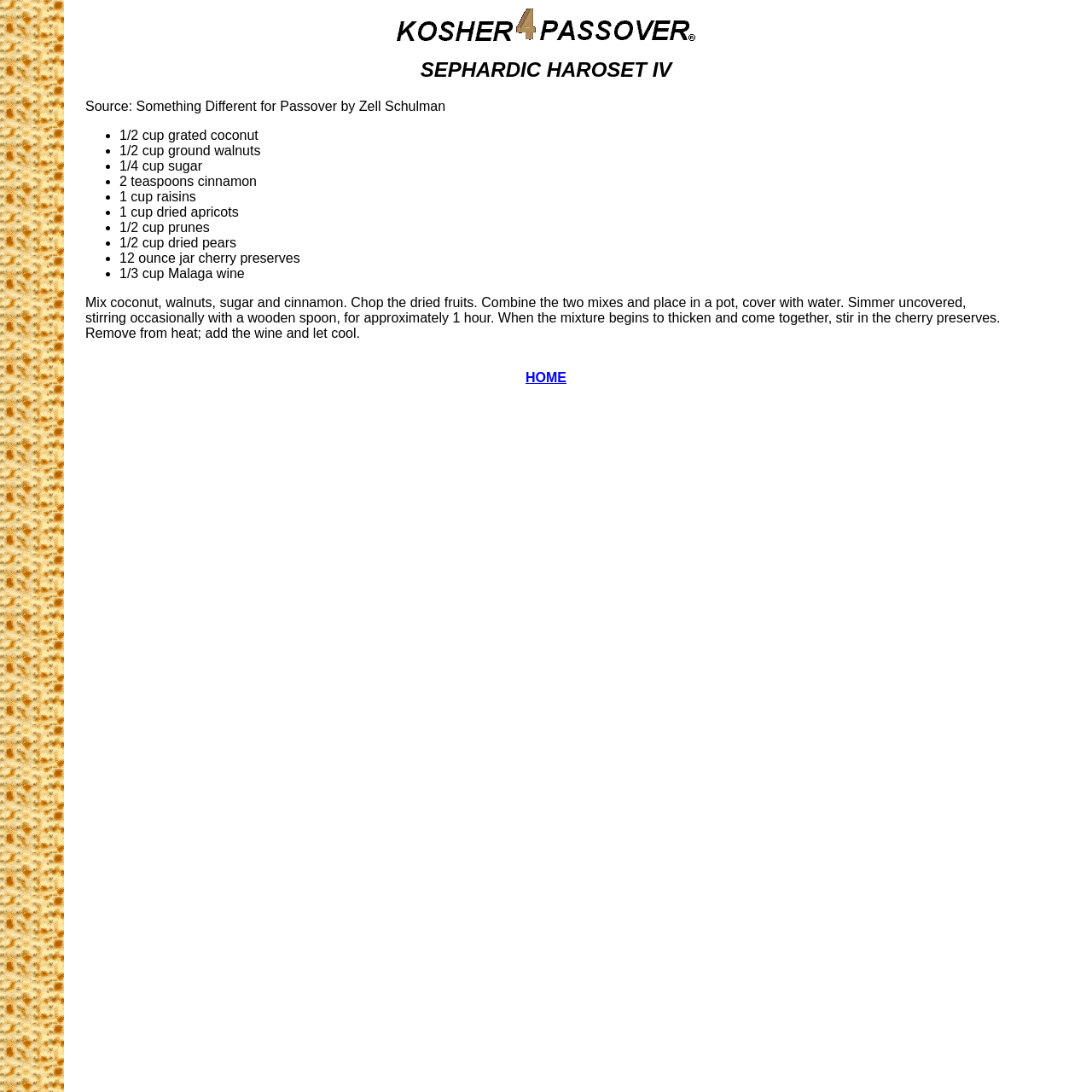Please answer the following question using a single word or phrase: 
What is the first ingredient in the recipe?

Grated coconut